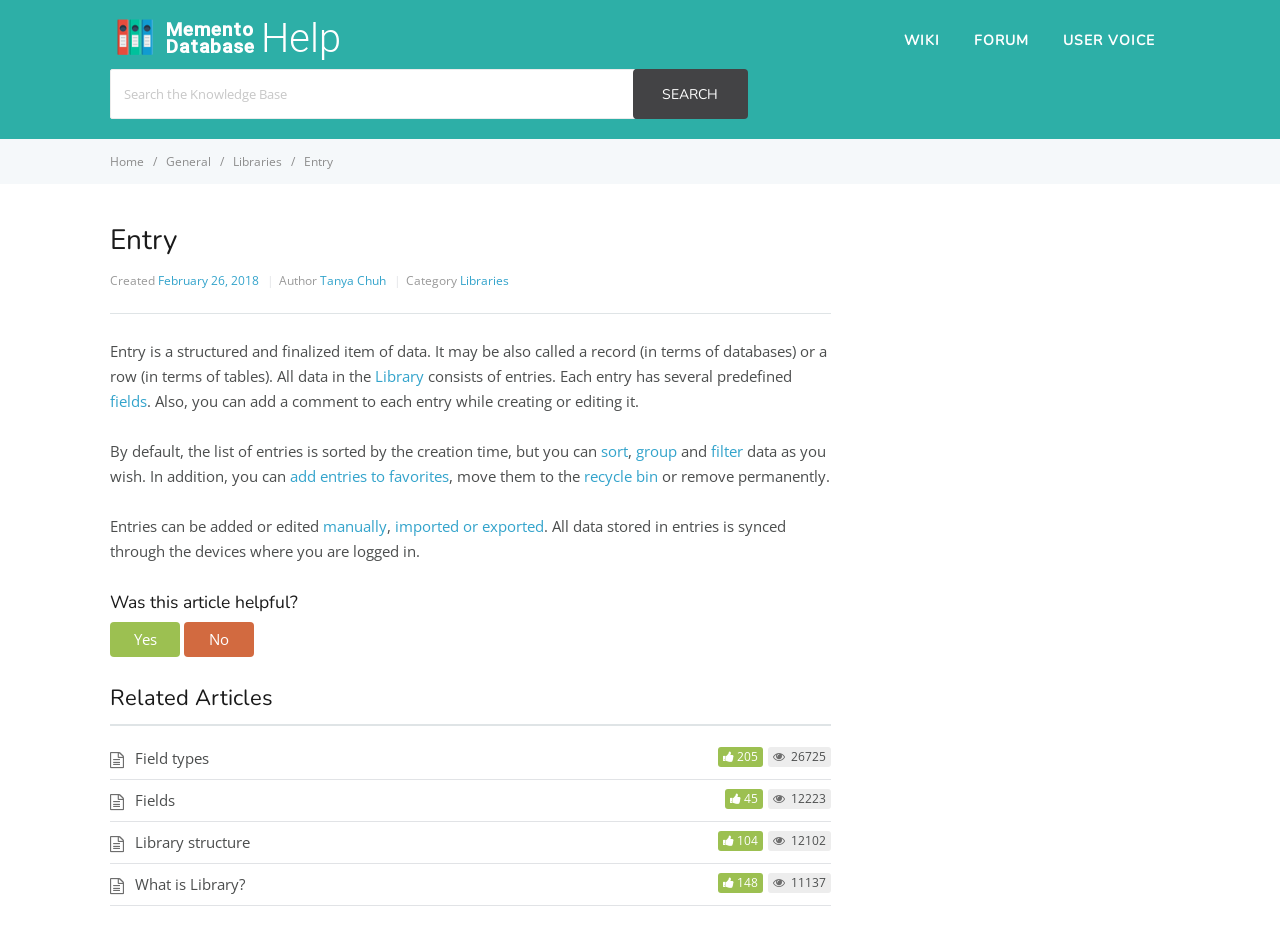By analyzing the image, answer the following question with a detailed response: How many related articles are there?

There are 4 related articles, as shown in the 'Related Articles' section, which includes links to 'Field types', 'Fields', 'Library structure', and 'What is Library?'.